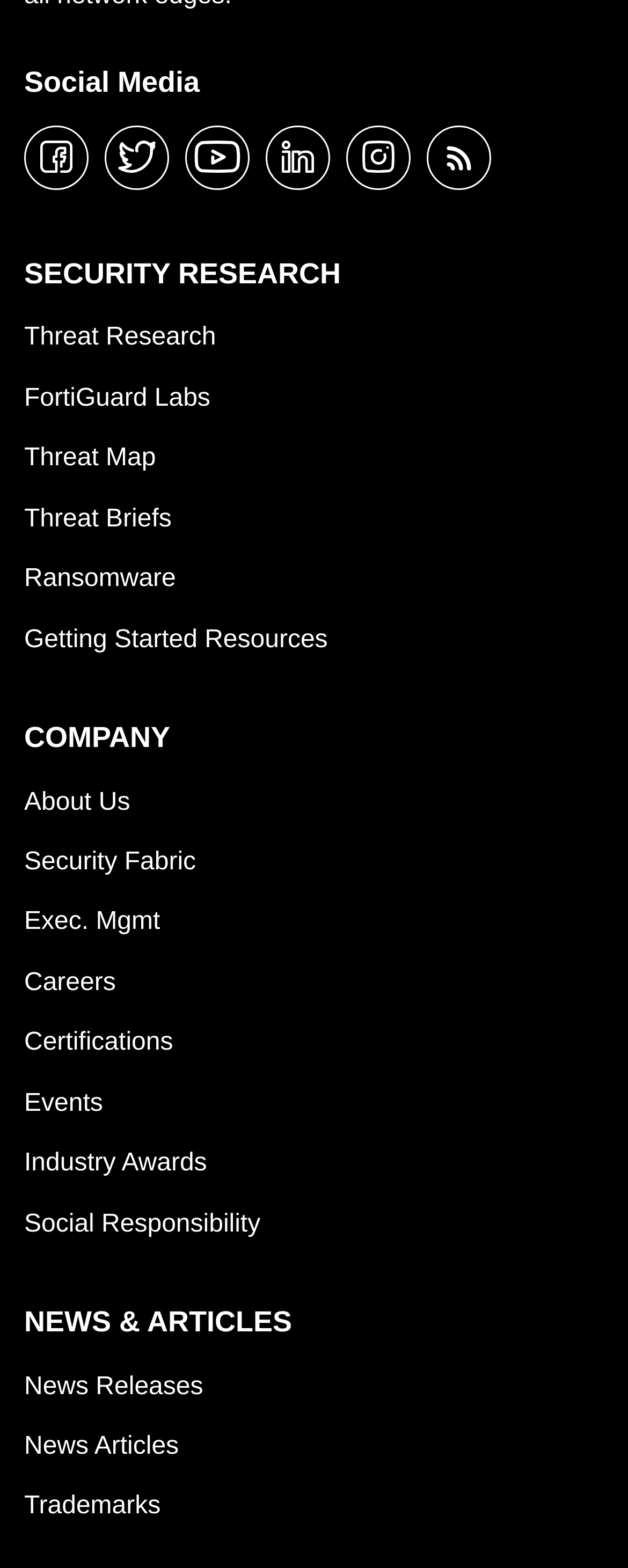Kindly determine the bounding box coordinates of the area that needs to be clicked to fulfill this instruction: "visit facebook".

[0.038, 0.08, 0.141, 0.121]